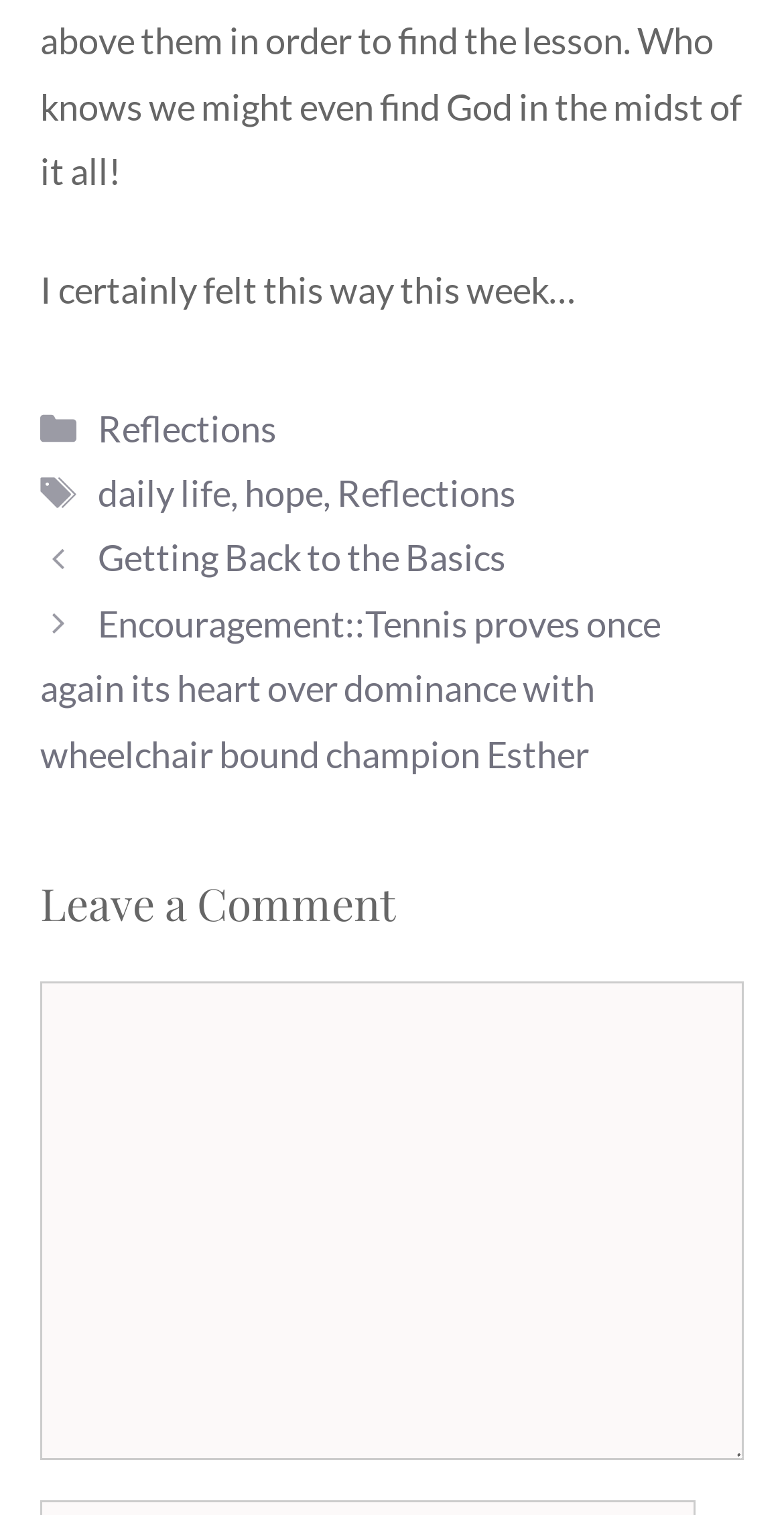Carefully observe the image and respond to the question with a detailed answer:
How many articles are listed?

I found two article titles listed, which are 'Getting Back to the Basics' and 'Encouragement::Tennis proves once again its heart over dominance with wheelchair bound champion Esther'.